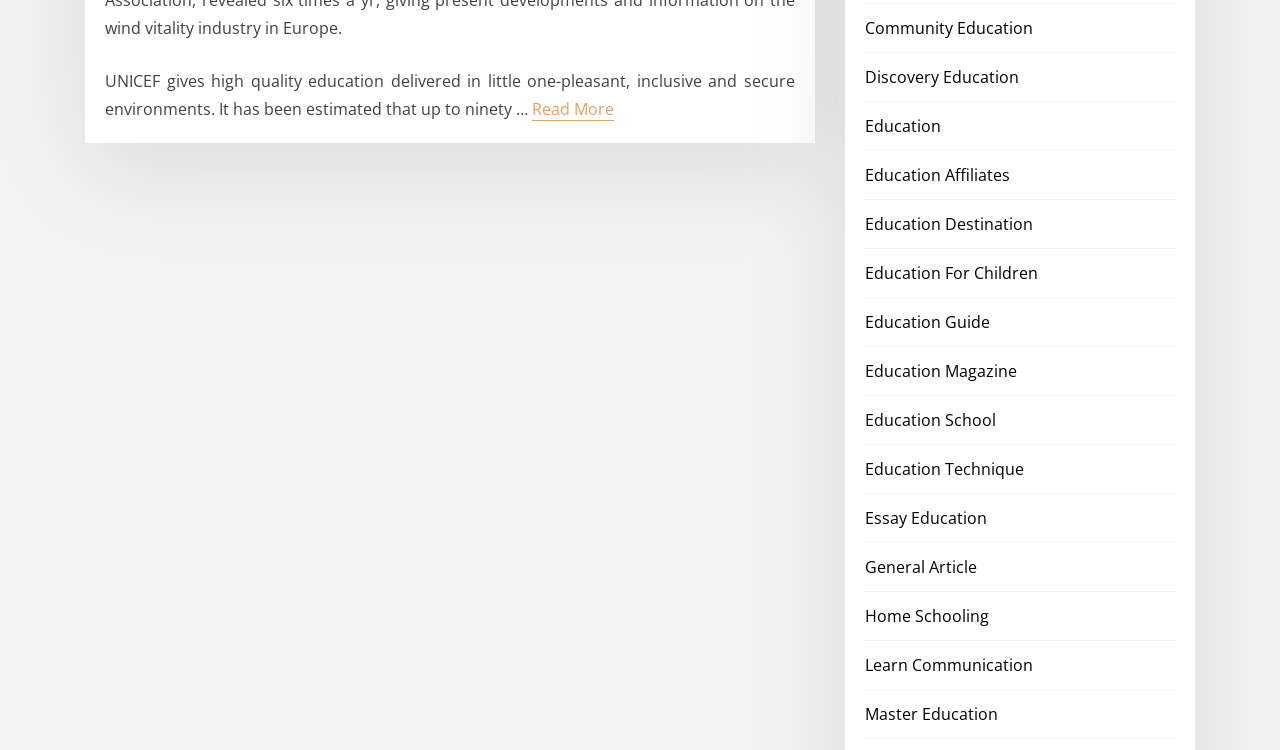Predict the bounding box coordinates of the area that should be clicked to accomplish the following instruction: "Read more about UNICEF's education mission". The bounding box coordinates should consist of four float numbers between 0 and 1, i.e., [left, top, right, bottom].

[0.416, 0.13, 0.48, 0.159]